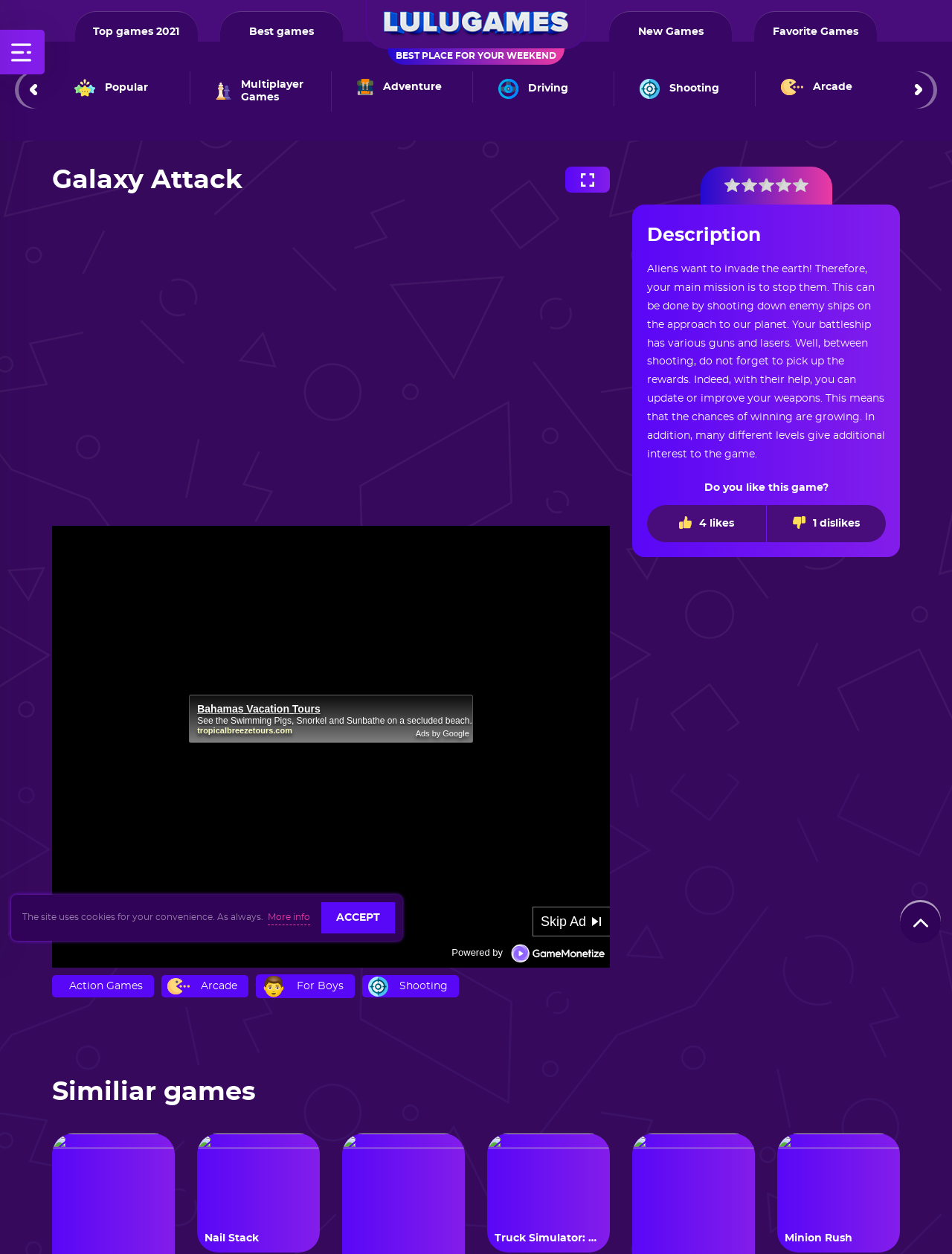Locate the bounding box coordinates of the area to click to fulfill this instruction: "Go to Top games 2021". The bounding box should be presented as four float numbers between 0 and 1, in the order [left, top, right, bottom].

[0.079, 0.009, 0.208, 0.033]